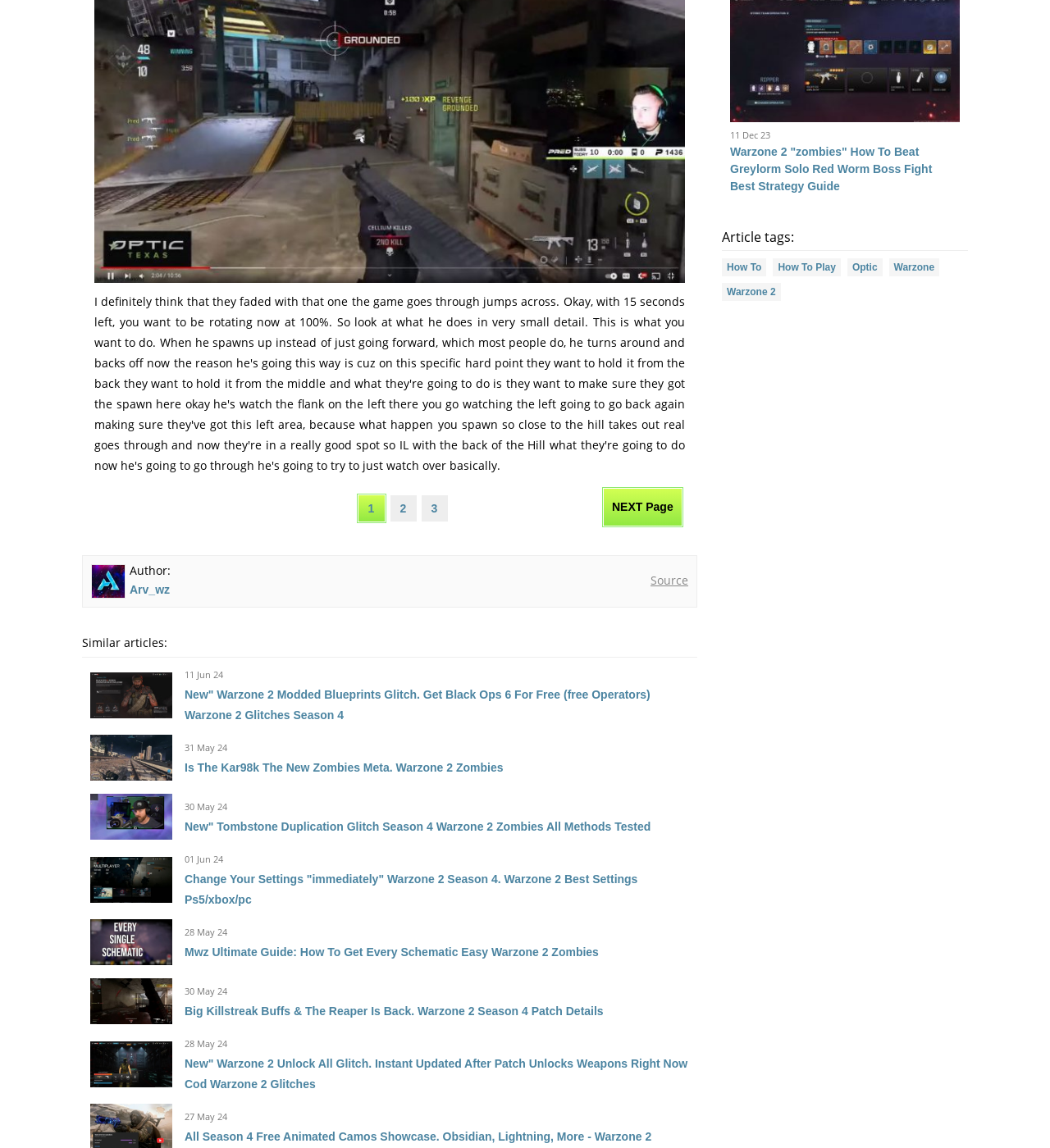Identify the bounding box coordinates of the clickable region required to complete the instruction: "Click on the 'NEXT Page' link". The coordinates should be given as four float numbers within the range of 0 and 1, i.e., [left, top, right, bottom].

[0.574, 0.425, 0.65, 0.459]